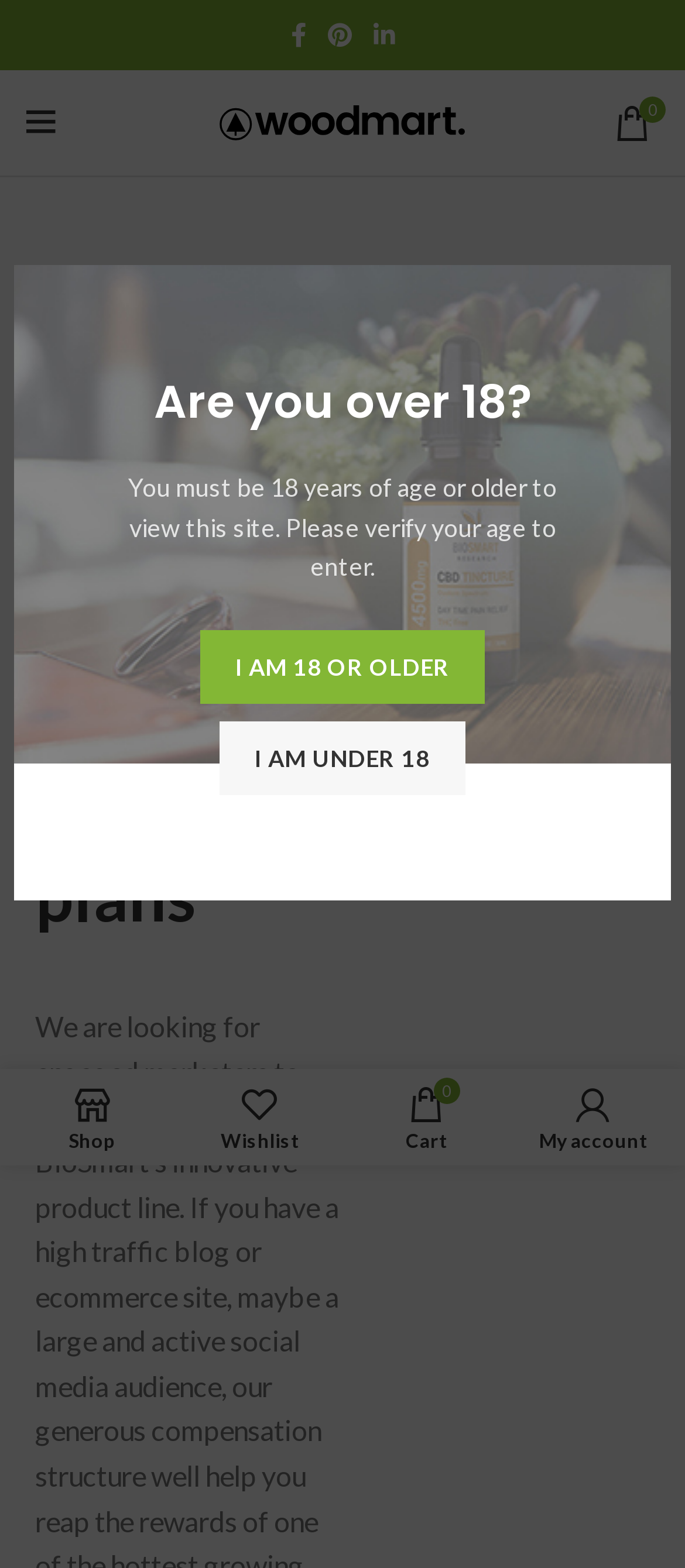Provide a comprehensive caption for the webpage.

The webpage is about Affiliates and Influencers for BioSmart Hemp. At the top, there is a prominent age verification notice that takes up most of the screen, asking users to confirm they are 18 years or older to access the site. Below this notice, there are three social media links represented by icons, followed by a BioSmart Hemp logo and a link to the brand's name.

On the top-right corner, there is a navigation menu with links to Shop, My Wishlist, My Cart, and My Account. The My Cart link has a badge indicating it is empty. Below the navigation menu, there is a search bar with a placeholder text "Search" and a hint "Start typing to see posts you are looking for." 

The main content of the page is an invitation to become an Affiliate or Influencer for BioSmart Hemp, with a brief description of making the brand a part of one's marketing plans.